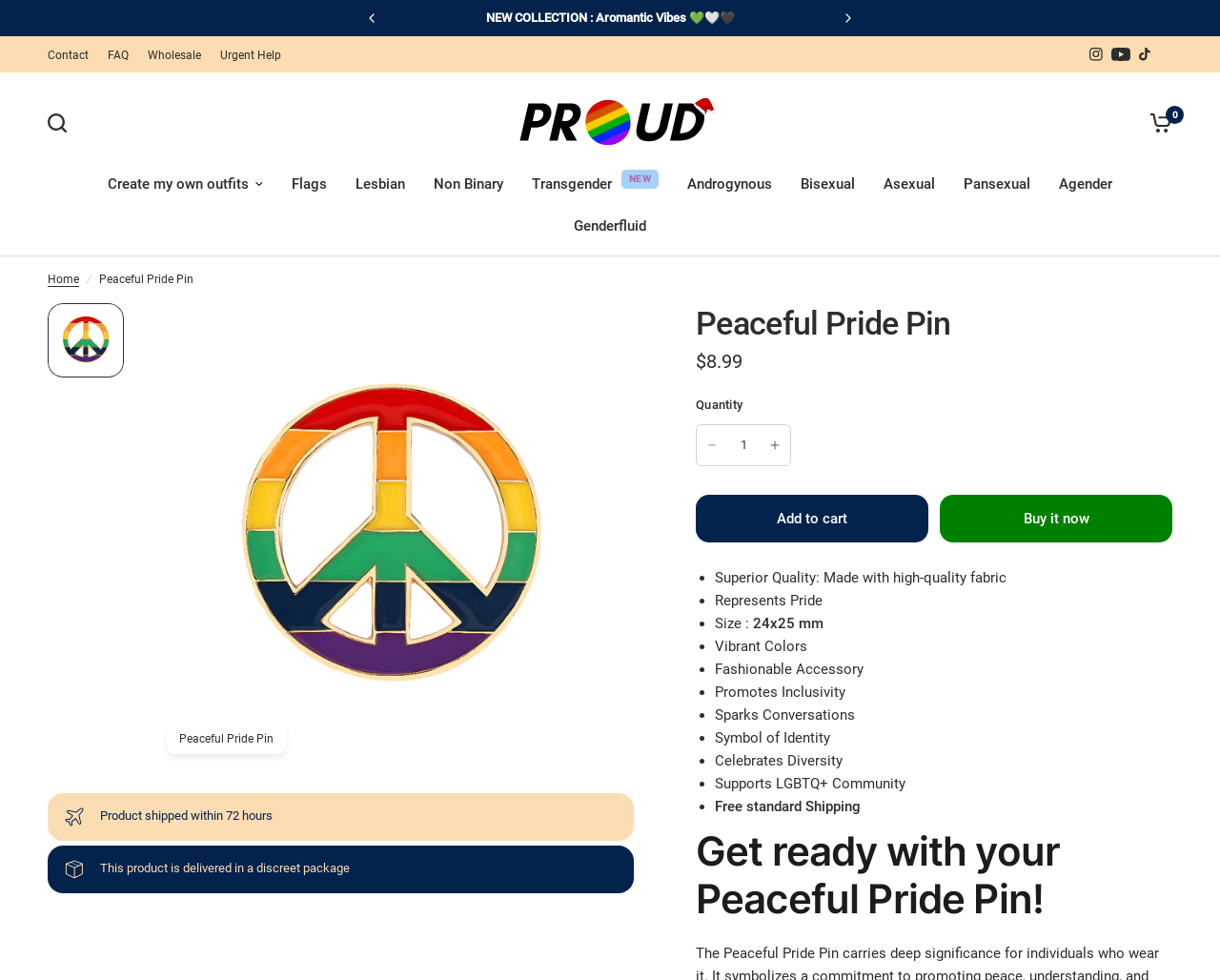Find the headline of the webpage and generate its text content.

Peaceful Pride Pin